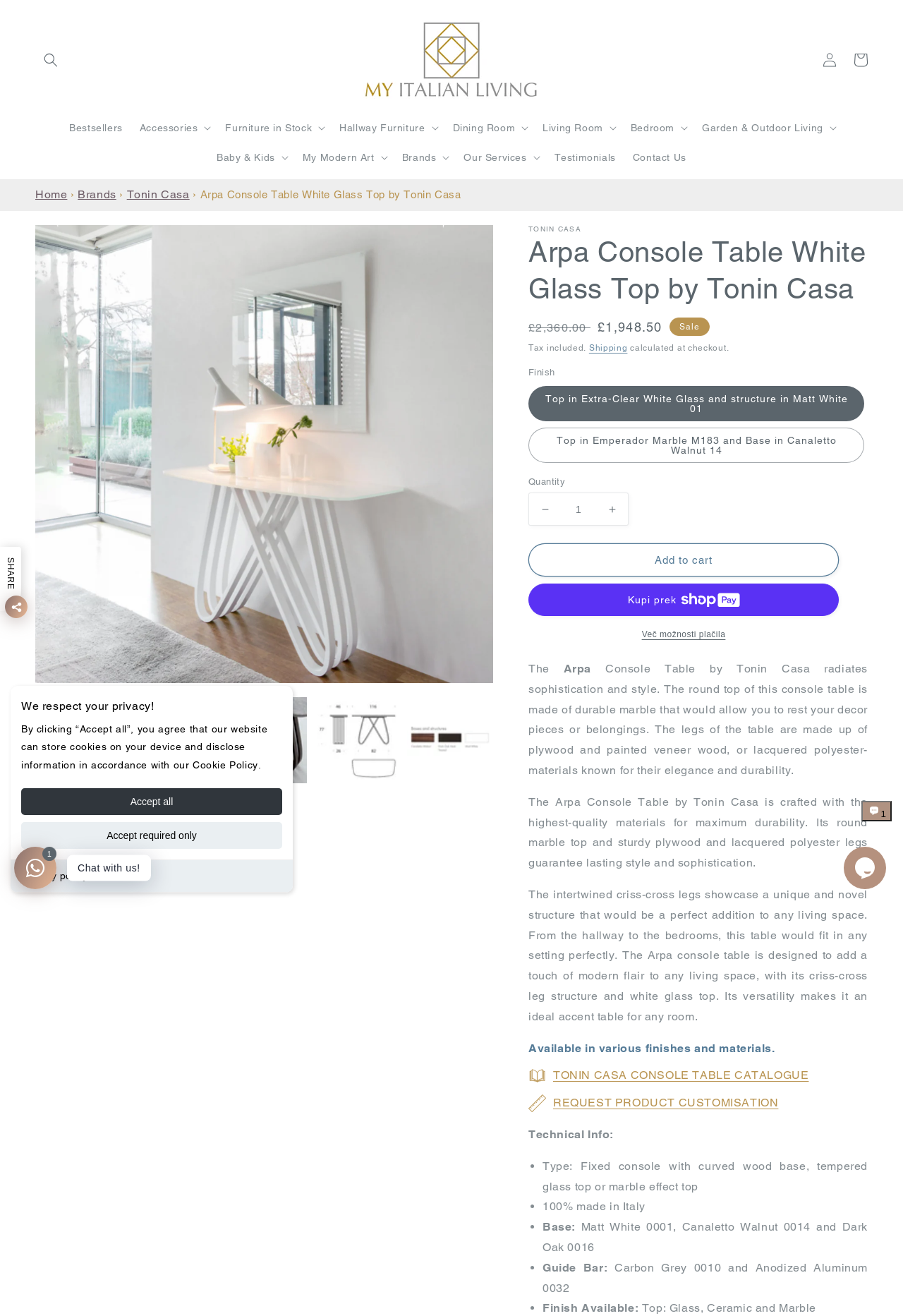Construct a comprehensive description capturing every detail on the webpage.

This webpage is about a product, specifically the Arpa Console Table White Glass Top by Tonin Casa. At the top of the page, there is a notification bar with a message about respecting privacy and options to accept all or required cookies. Below this, there is a search bar and a navigation menu with various categories such as Bestsellers, Furniture in Stock, and Bedroom.

The main content of the page is divided into two sections. On the left, there is a gallery viewer with multiple images of the product, and on the right, there is a detailed description of the product. The product name, "Arpa Console Table White Glass Top by Tonin Casa", is displayed prominently, along with the brand name "TONIN CASA". The product description includes information about the price, with a regular price and a sale price, as well as details about tax and shipping.

Below the product description, there is a section to select the finish of the product, with options such as "Top in Extra-Clear White Glass and structure in Matt White 01" and "Top in Emperador Marble M183 and Base in Canaletto Walnut 14". There is also a quantity selector and buttons to decrease or increase the quantity. Finally, there are buttons to add the product to the cart and to purchase using ShopPay.

At the bottom of the page, there are links to other pages, such as Testimonials, Contact Us, and Log in.